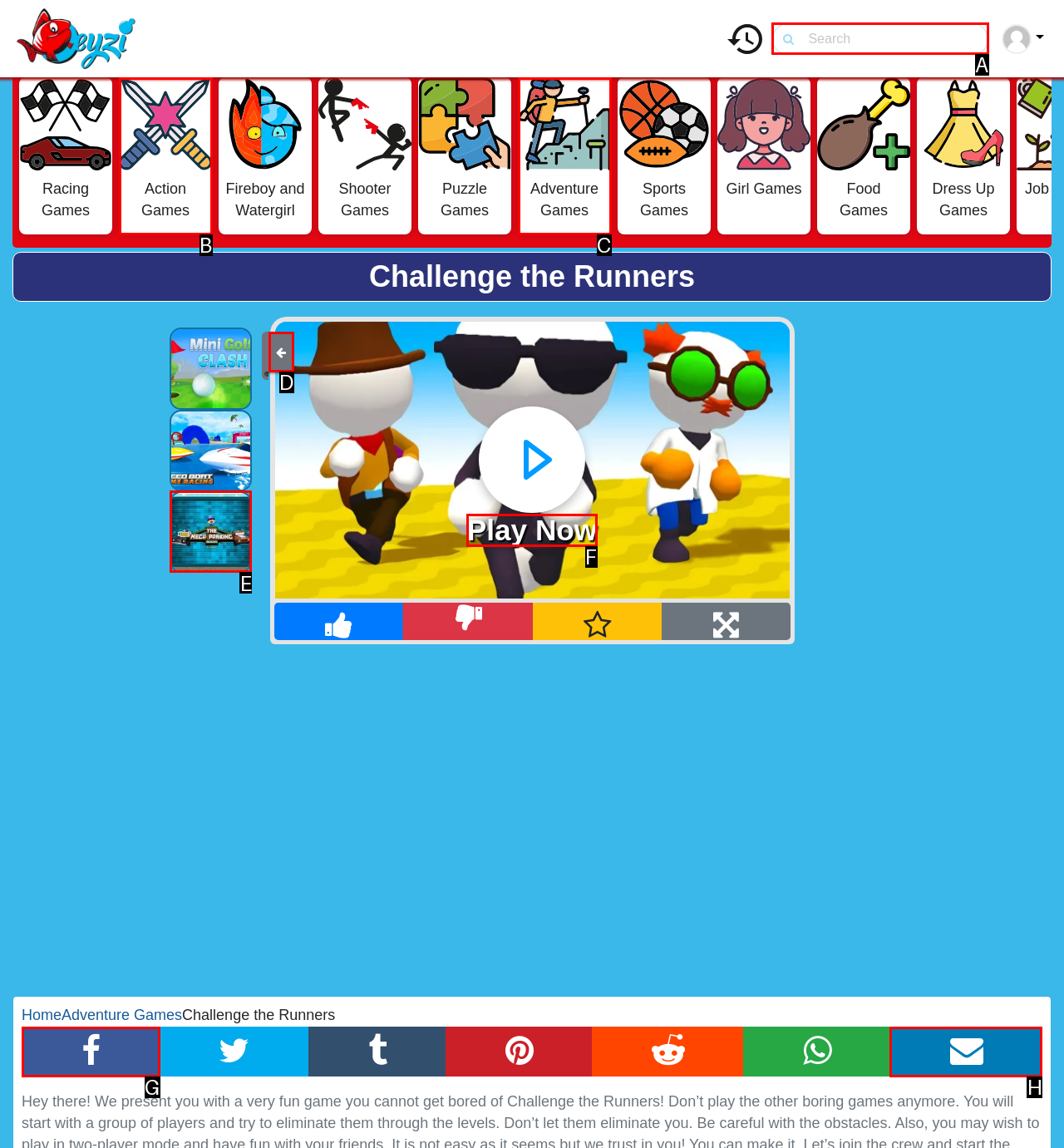Which option should you click on to fulfill this task: Click on the 'Play Now' button? Answer with the letter of the correct choice.

F